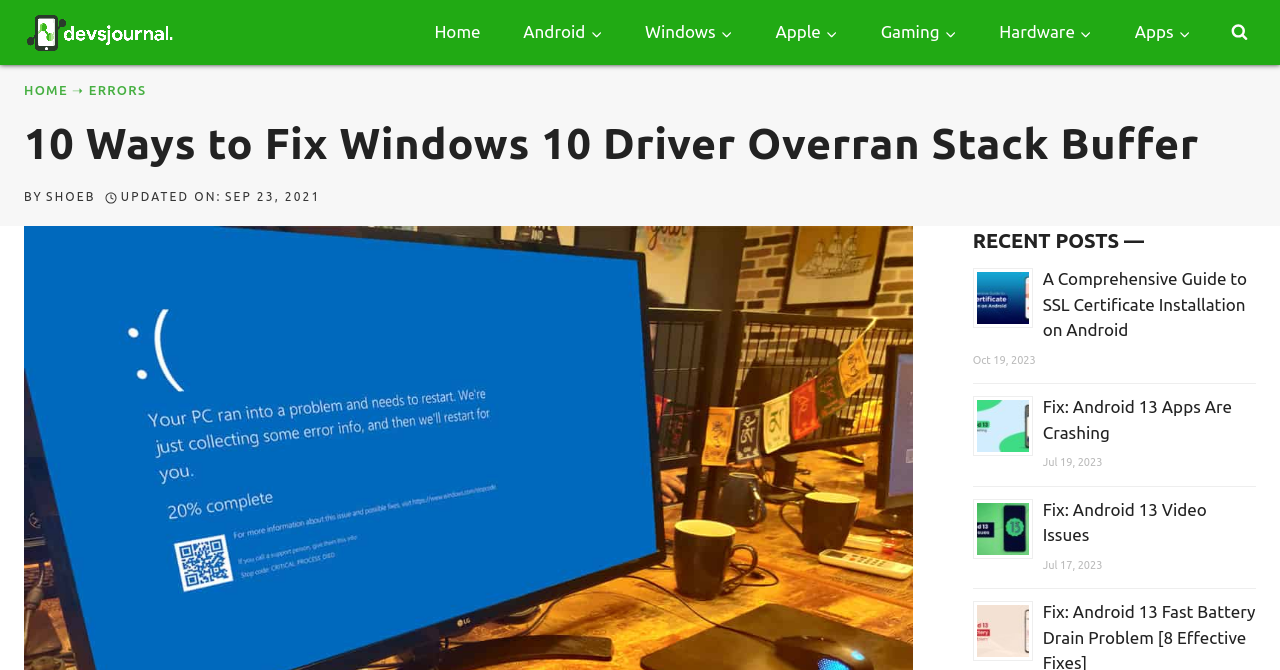Can you provide the bounding box coordinates for the element that should be clicked to implement the instruction: "Expand the Android menu"?

[0.46, 0.012, 0.472, 0.085]